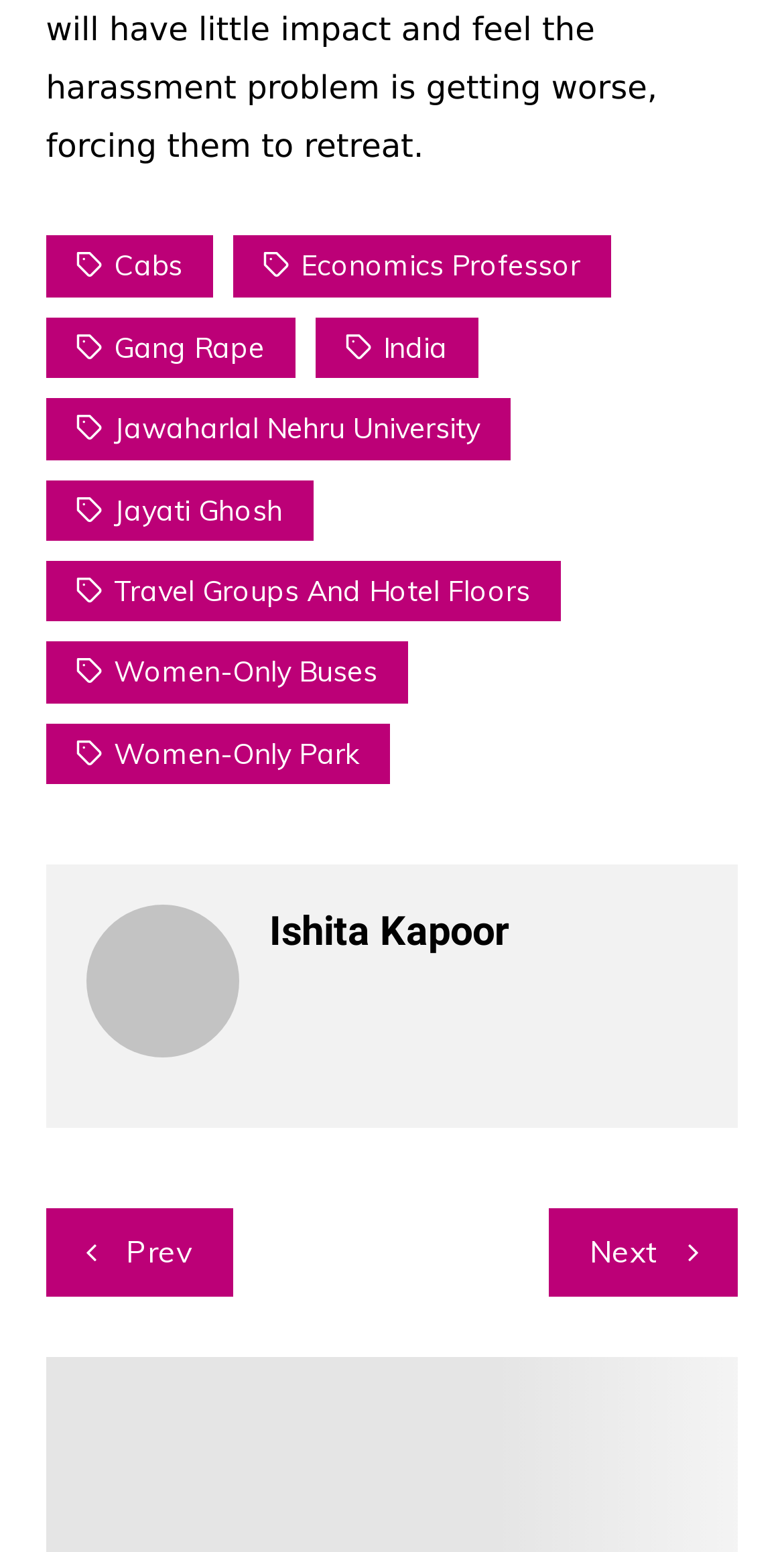How many elements are there in the navigation section?
Provide a thorough and detailed answer to the question.

The navigation section has a heading 'Post navigation' and two links 'Prev' and 'Next', which makes a total of 3 elements.